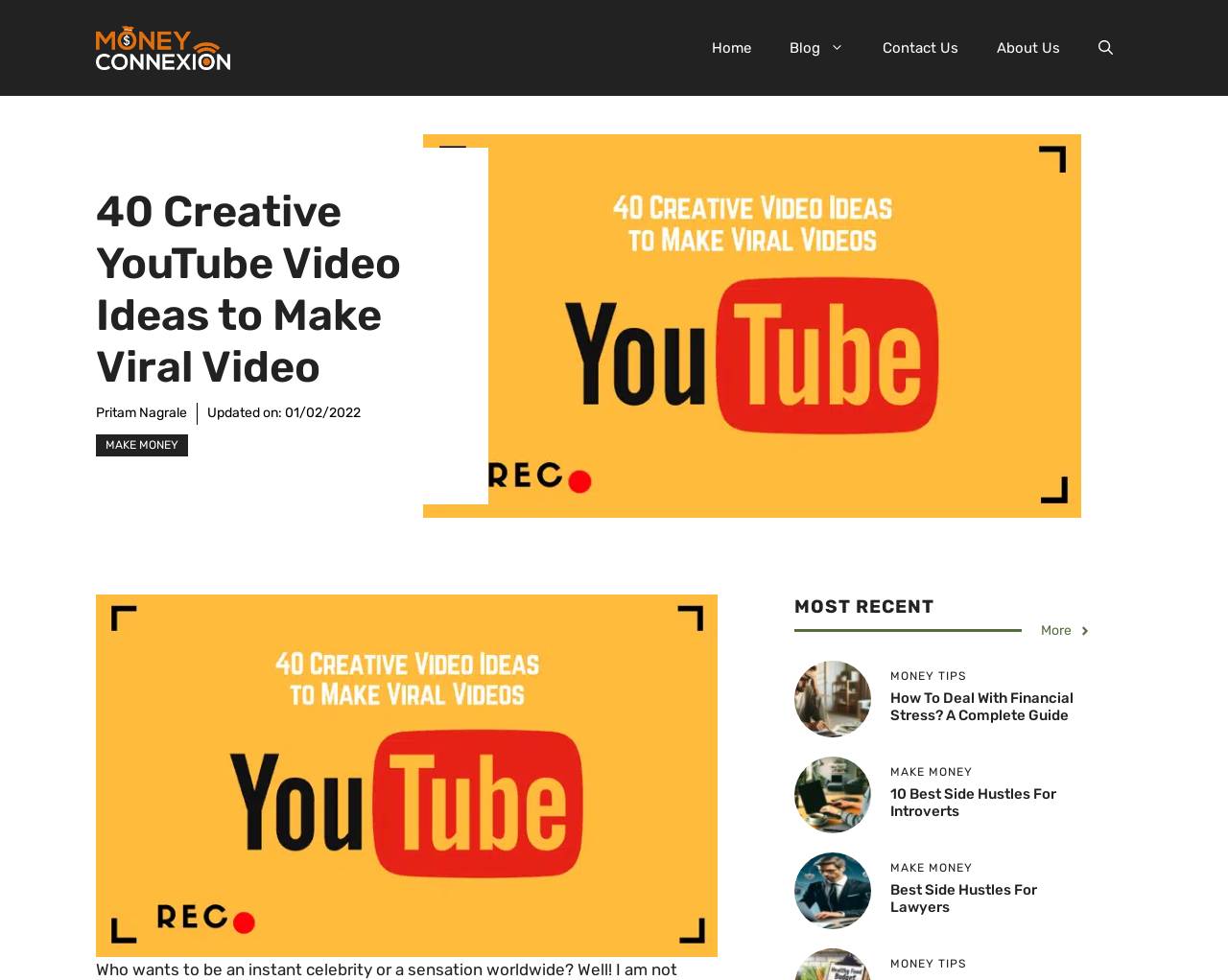Please locate the bounding box coordinates of the region I need to click to follow this instruction: "Explore the 'MAKE MONEY' section".

[0.725, 0.781, 0.891, 0.793]